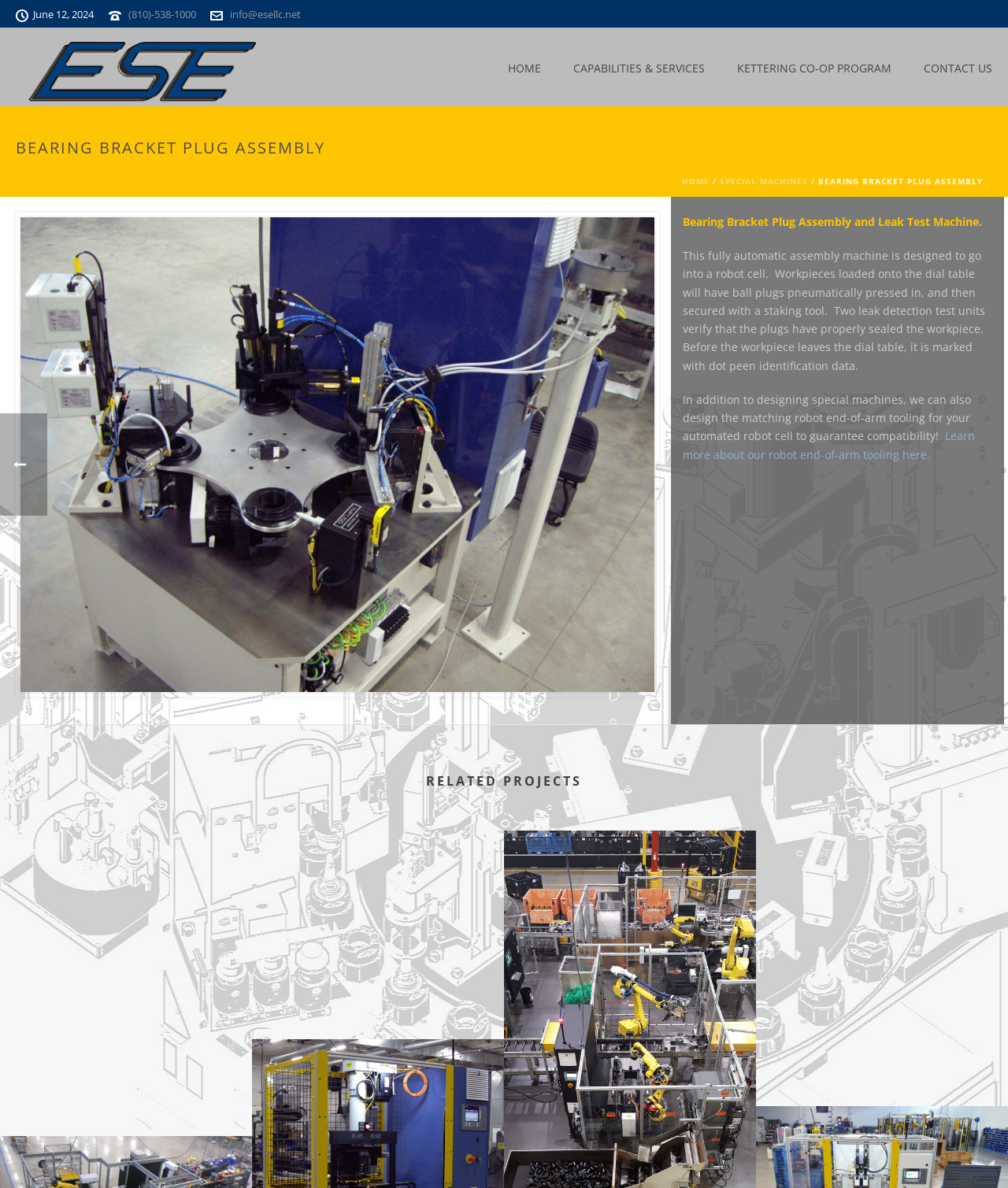Pinpoint the bounding box coordinates for the area that should be clicked to perform the following instruction: "Share on Facebook".

None